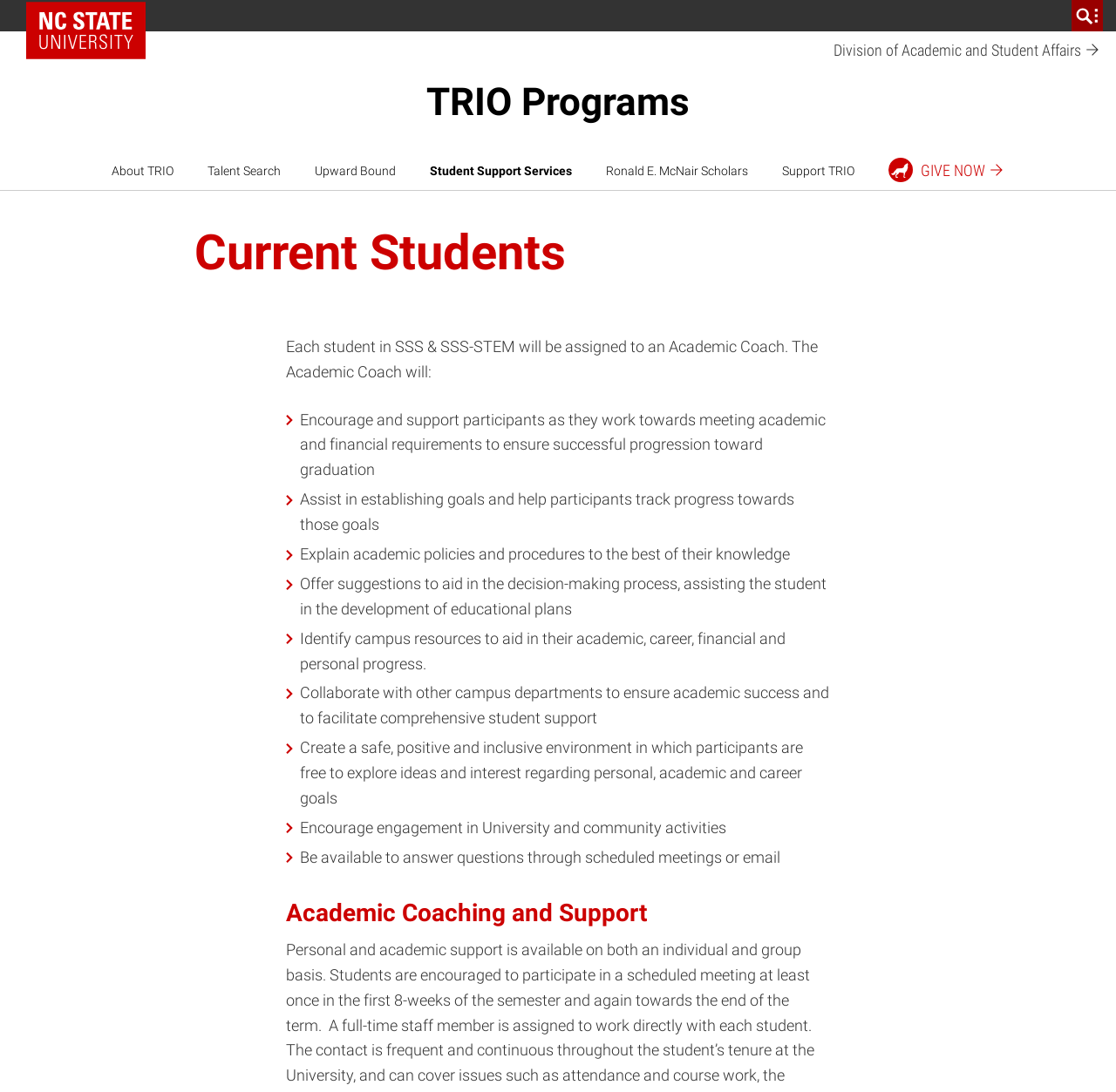Find the bounding box coordinates of the element I should click to carry out the following instruction: "Explore About TRIO".

[0.089, 0.139, 0.167, 0.174]